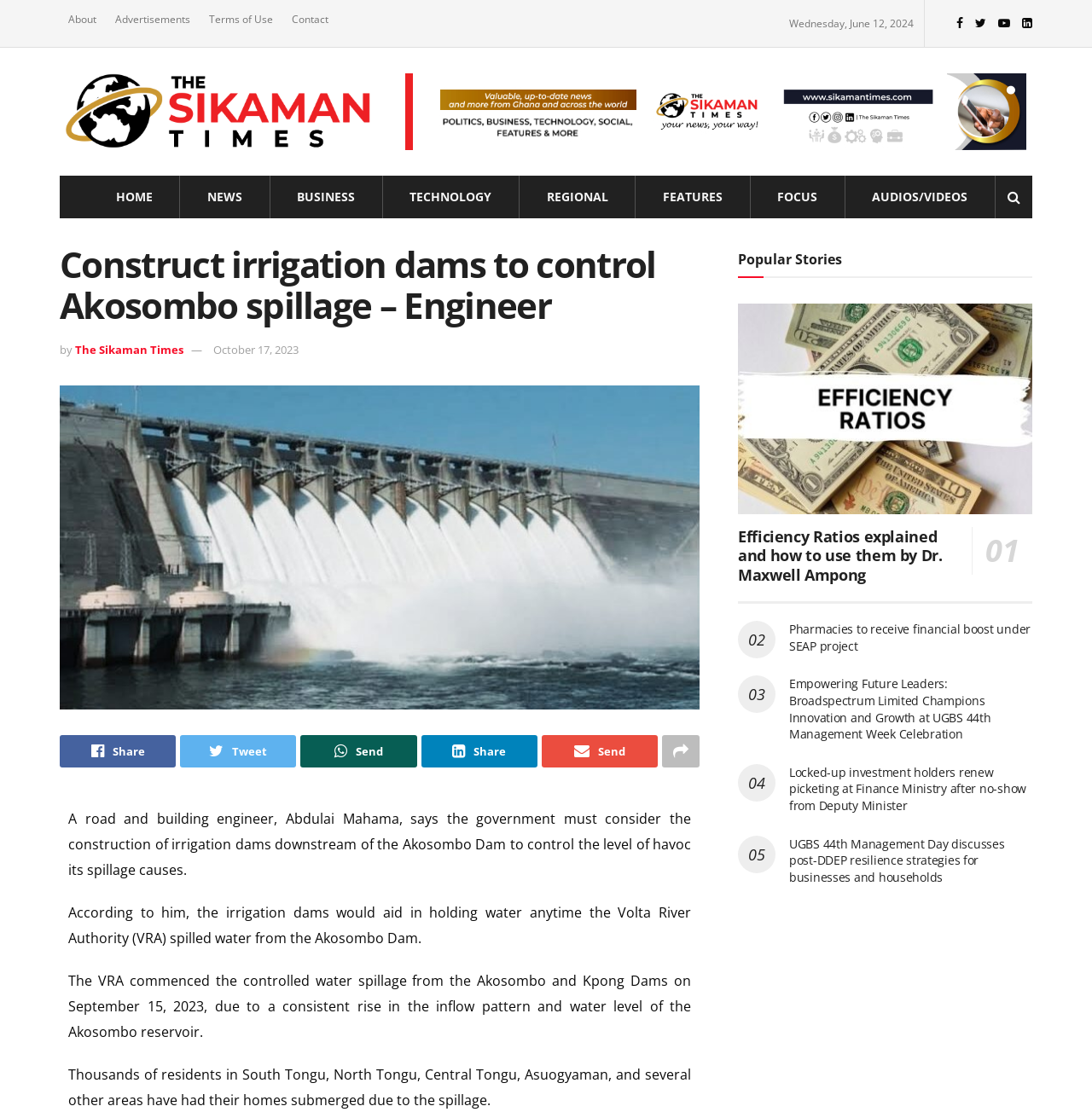Please analyze the image and give a detailed answer to the question:
What is the name of the engineer mentioned in the article?

I found the name of the engineer by reading the first paragraph of the article, which states 'A road and building engineer, Abdulai Mahama, says the government must consider the construction of irrigation dams downstream of the Akosombo Dam to control the level of havoc its spillage causes'.